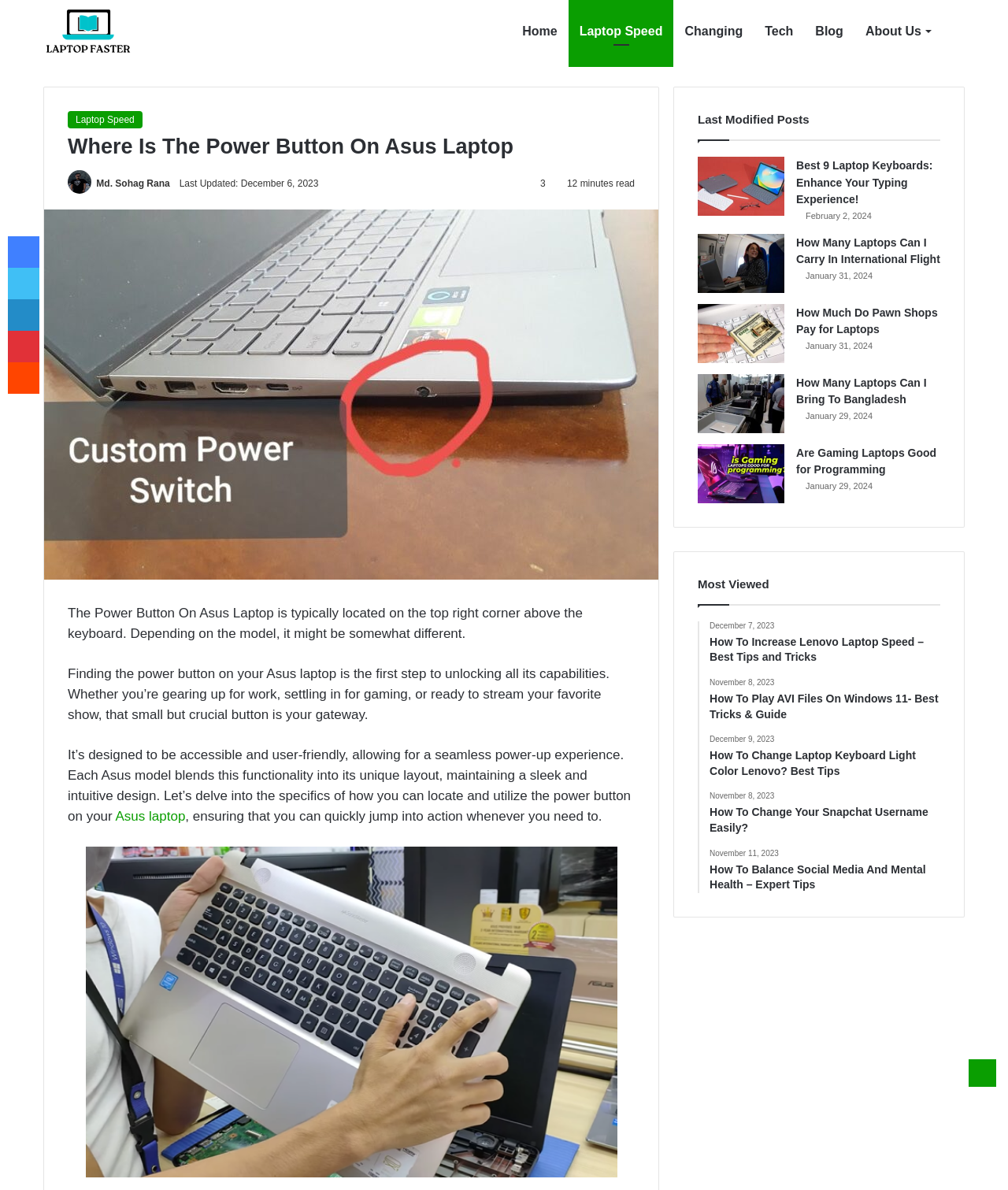Given the element description Owls, specify the bounding box coordinates of the corresponding UI element in the format (top-left x, top-left y, bottom-right x, bottom-right y). All values must be between 0 and 1.

None